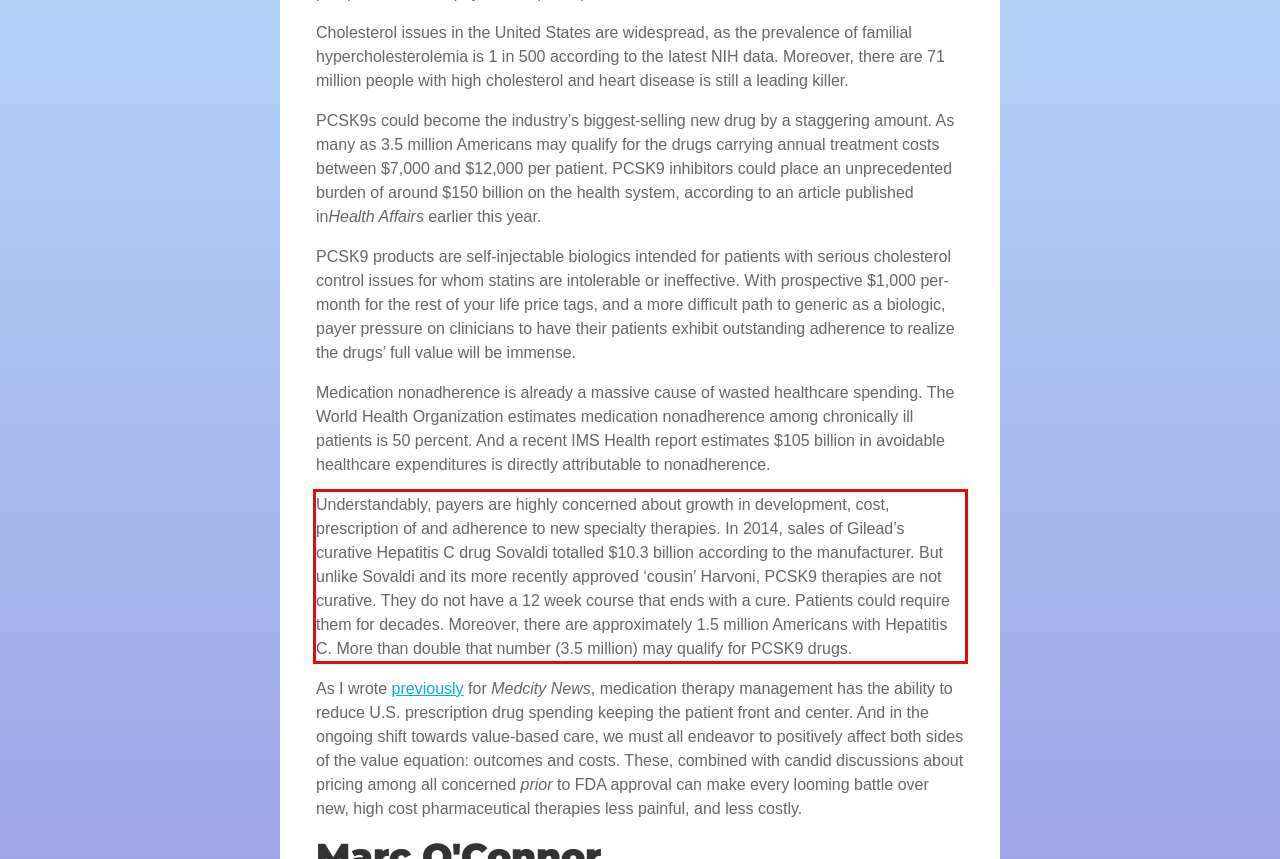Please identify and extract the text from the UI element that is surrounded by a red bounding box in the provided webpage screenshot.

Understandably, payers are highly concerned about growth in development, cost, prescription of and adherence to new specialty therapies. In 2014, sales of Gilead’s curative Hepatitis C drug Sovaldi totalled $10.3 billion according to the manufacturer. But unlike Sovaldi and its more recently approved ‘cousin’ Harvoni, PCSK9 therapies are not curative. They do not have a 12 week course that ends with a cure. Patients could require them for decades. Moreover, there are approximately 1.5 million Americans with Hepatitis C. More than double that number (3.5 million) may qualify for PCSK9 drugs.